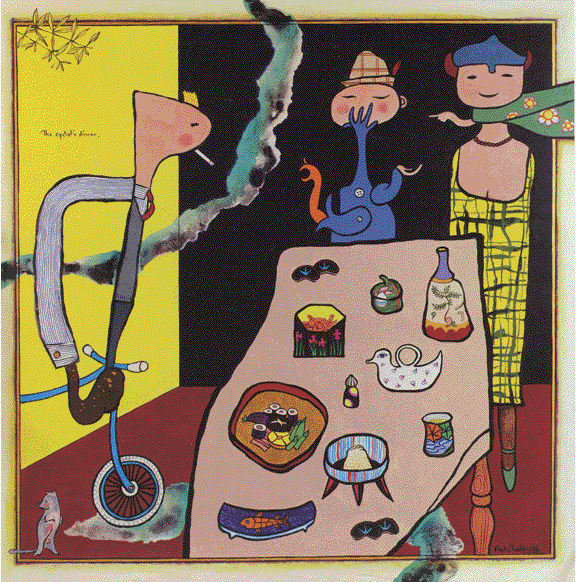Provide a short answer to the following question with just one word or phrase: What is the cyclist doing?

Riding a bicycle